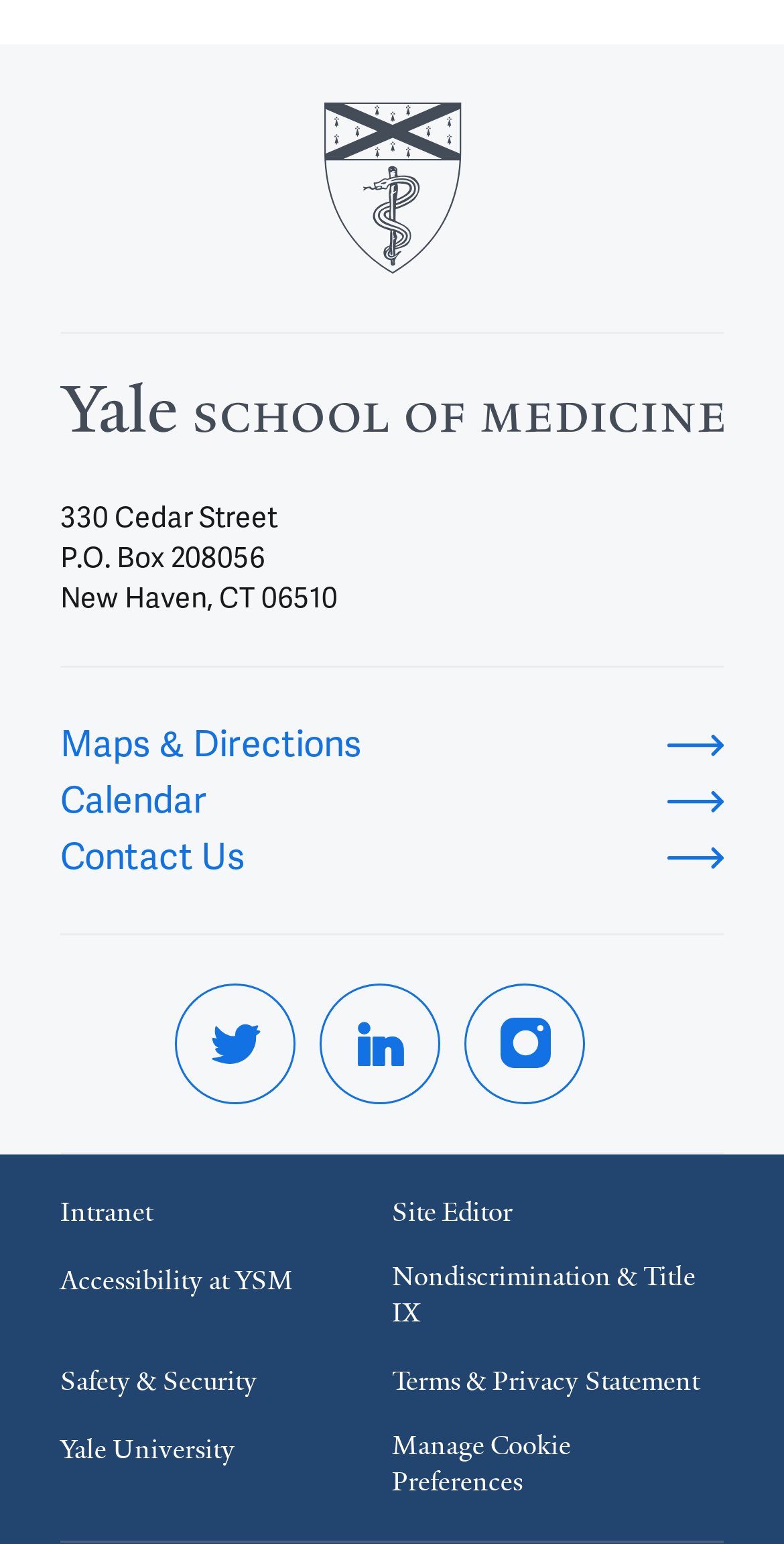Locate the bounding box coordinates of the element that should be clicked to execute the following instruction: "play the video".

None